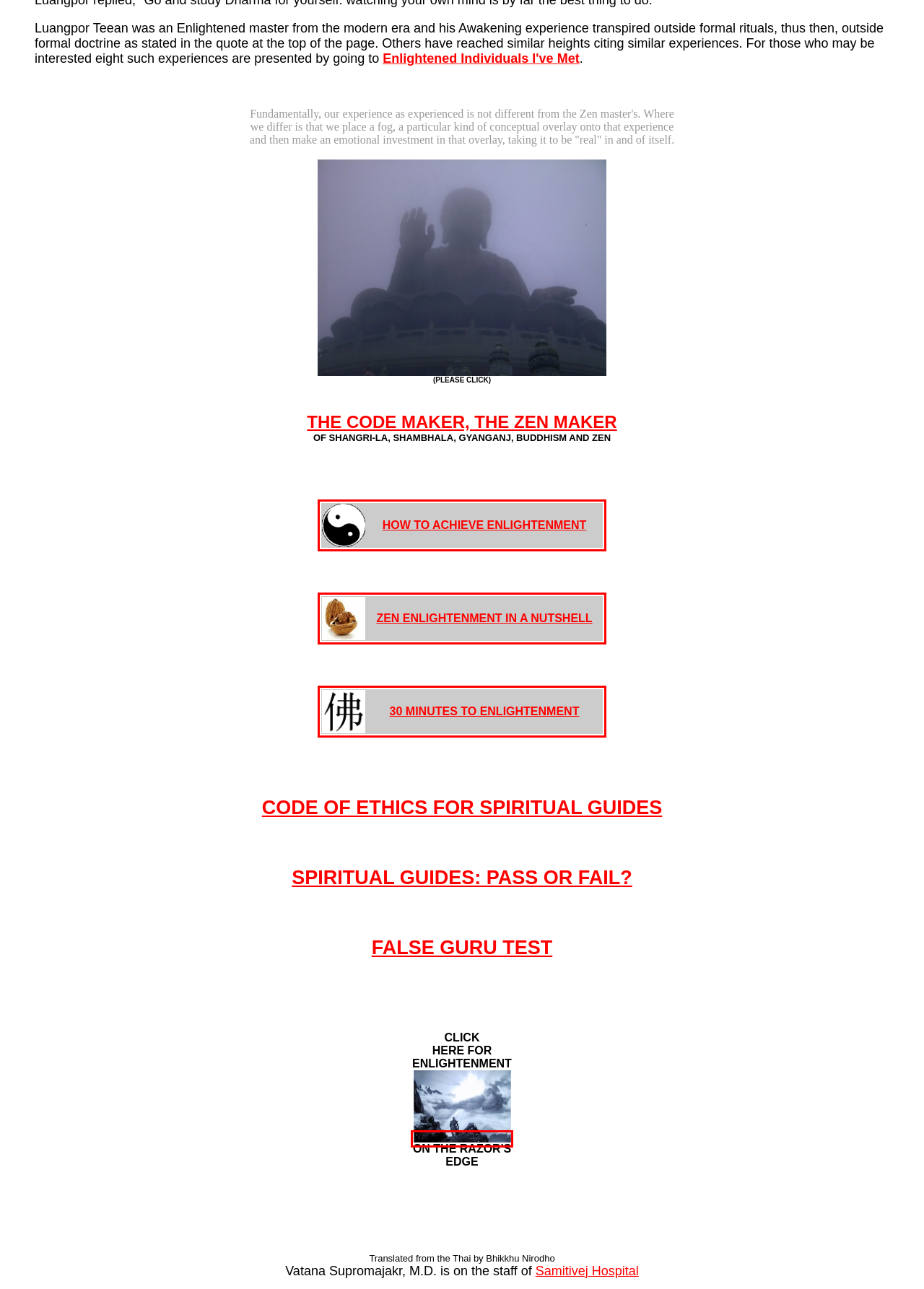You have a screenshot of a webpage with a red bounding box around an element. Identify the webpage description that best fits the new page that appears after clicking the selected element in the red bounding box. Here are the candidates:
A. ENLIGHTENED INDIVIDUALS I'VE MET
B. SPIRITUAL GUIDES: Pass or Fail?
C. THE RAZOR'S EDGE
D. Code of Ethics for  Spiritual Guides
E. Zen Enlightenment In A Nutshell
F. DARK LUMINOSITY
G. THE CODE MAKER, THE ZEN MAKER: Shangri-La, Shambhala, Gyanganj, Buddhism and Zen
H. The False Guru Test

C